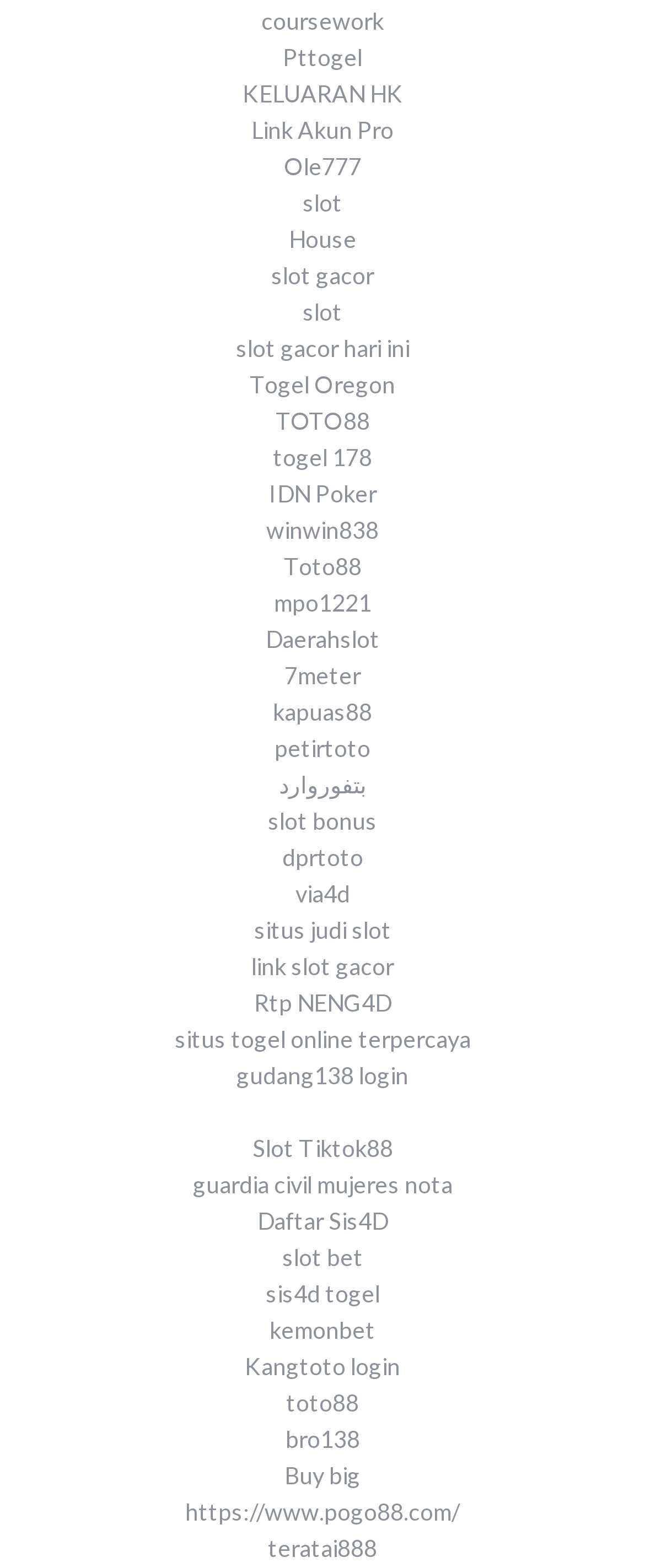Give a short answer using one word or phrase for the question:
Are there any links related to slots?

Yes